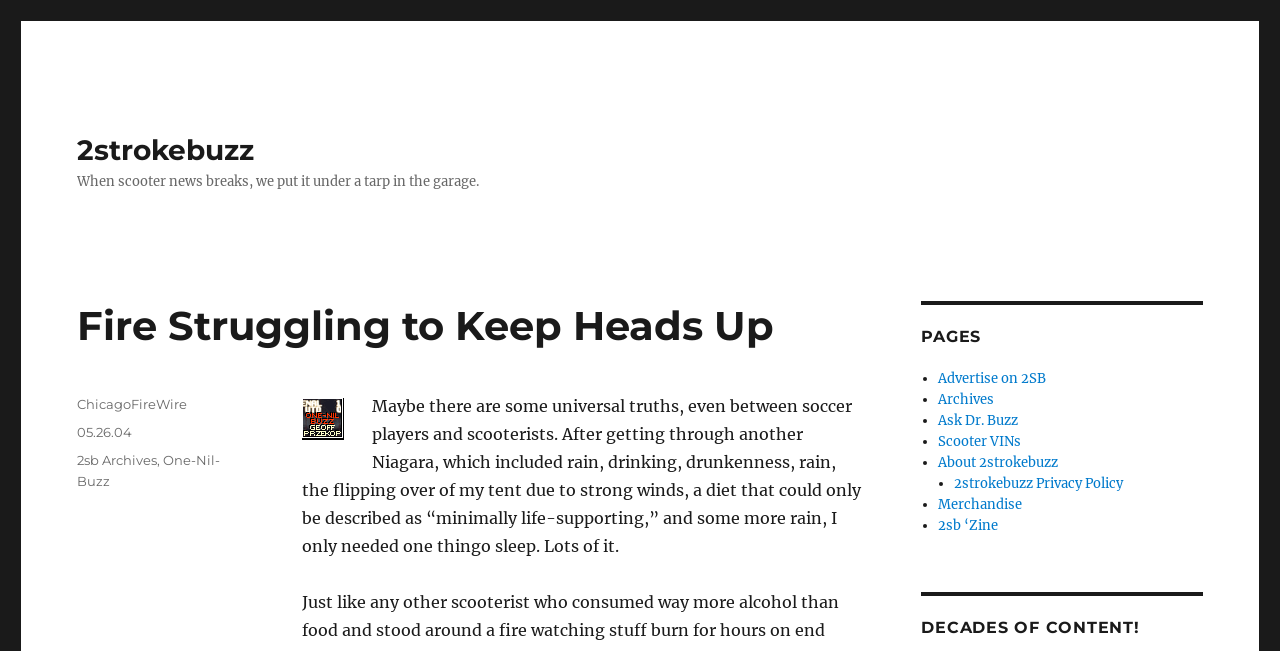What is the category of this post?
Using the details from the image, give an elaborate explanation to answer the question.

The categories of this post can be found in the footer section of the webpage, where it says 'Categories' followed by links to '2sb Archives' and 'One-Nil-Buzz'.